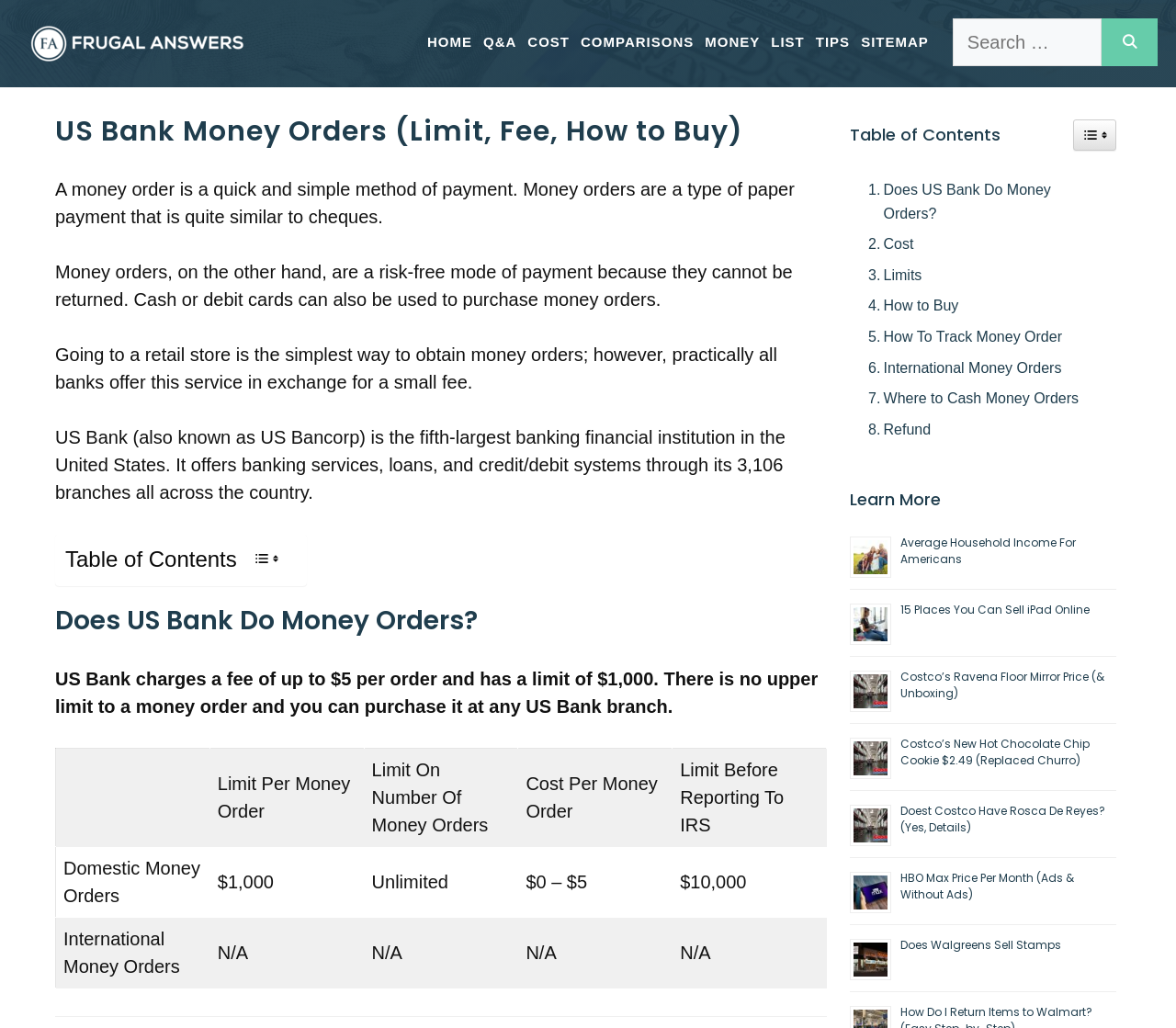Please locate the UI element described by "International Money Orders" and provide its bounding box coordinates.

[0.73, 0.346, 0.903, 0.369]